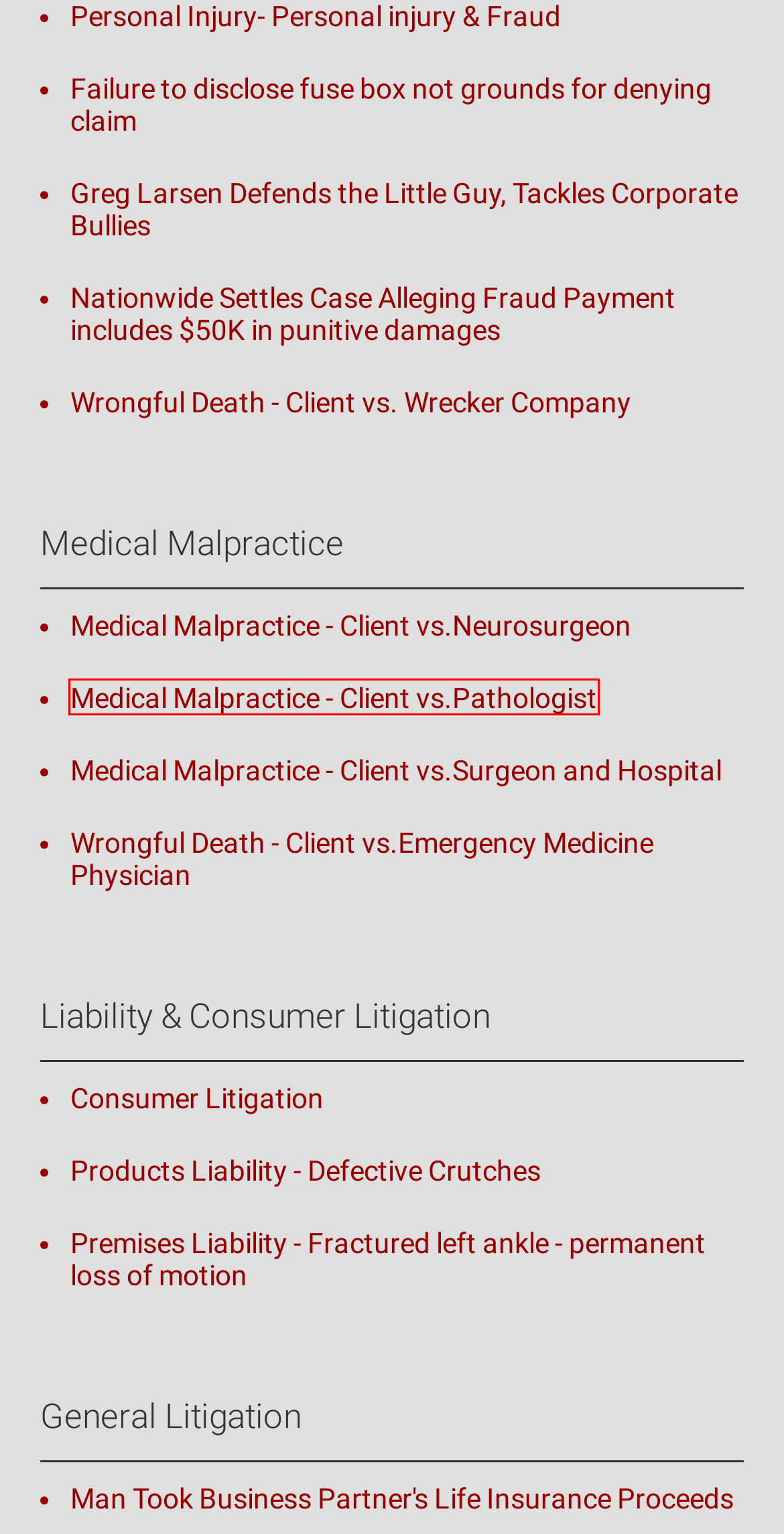Review the screenshot of a webpage that includes a red bounding box. Choose the webpage description that best matches the new webpage displayed after clicking the element within the bounding box. Here are the candidates:
A. Medical Malpractice - Client vs. Pathologist - RLCRLaw
B. Medical Malpractice - Client vs. Surgeon and Hospital - RLCRLaw
C. Man Took Business Partner's Life Insurance Proceeds - RLCRLaw
D. Failure to disclose fuse box not grounds for denying claim - RLCRLaw
E. Wrongful Death - Client vs. Wrecker Company - RLCRLaw
F. Premises Liability - Fractured left ankle - permanent loss of motion - RLCRLaw
G. Nationwide Settles Case Alleging Fraud Payment includes $50K in punitive damages - RLCRLaw
H. Medical Malpractice - Client vs. Neurosurgeon - RLCRLaw

A